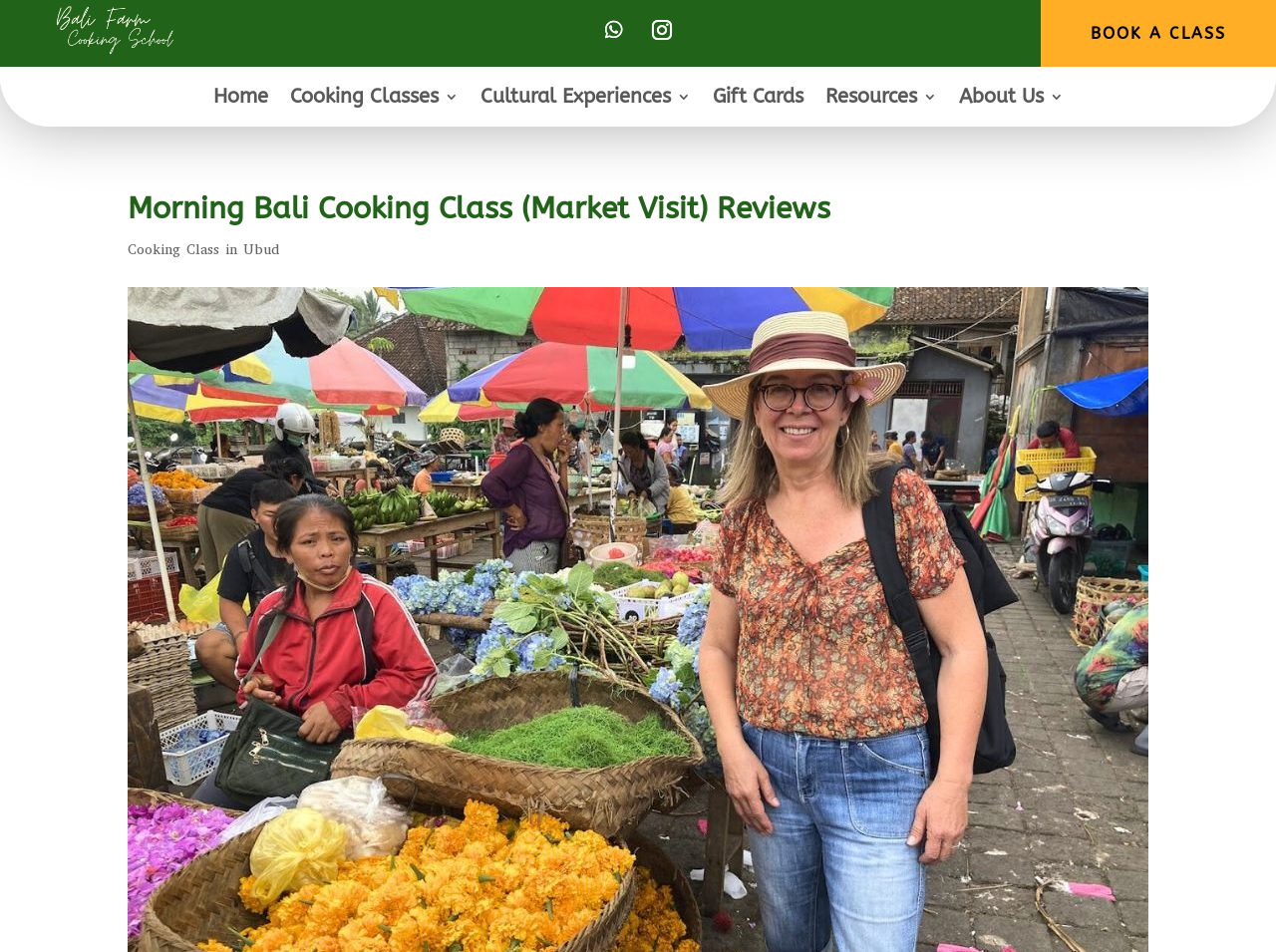Answer this question in one word or a short phrase: What is the call-to-action button on the top-right?

BOOK A CLASS